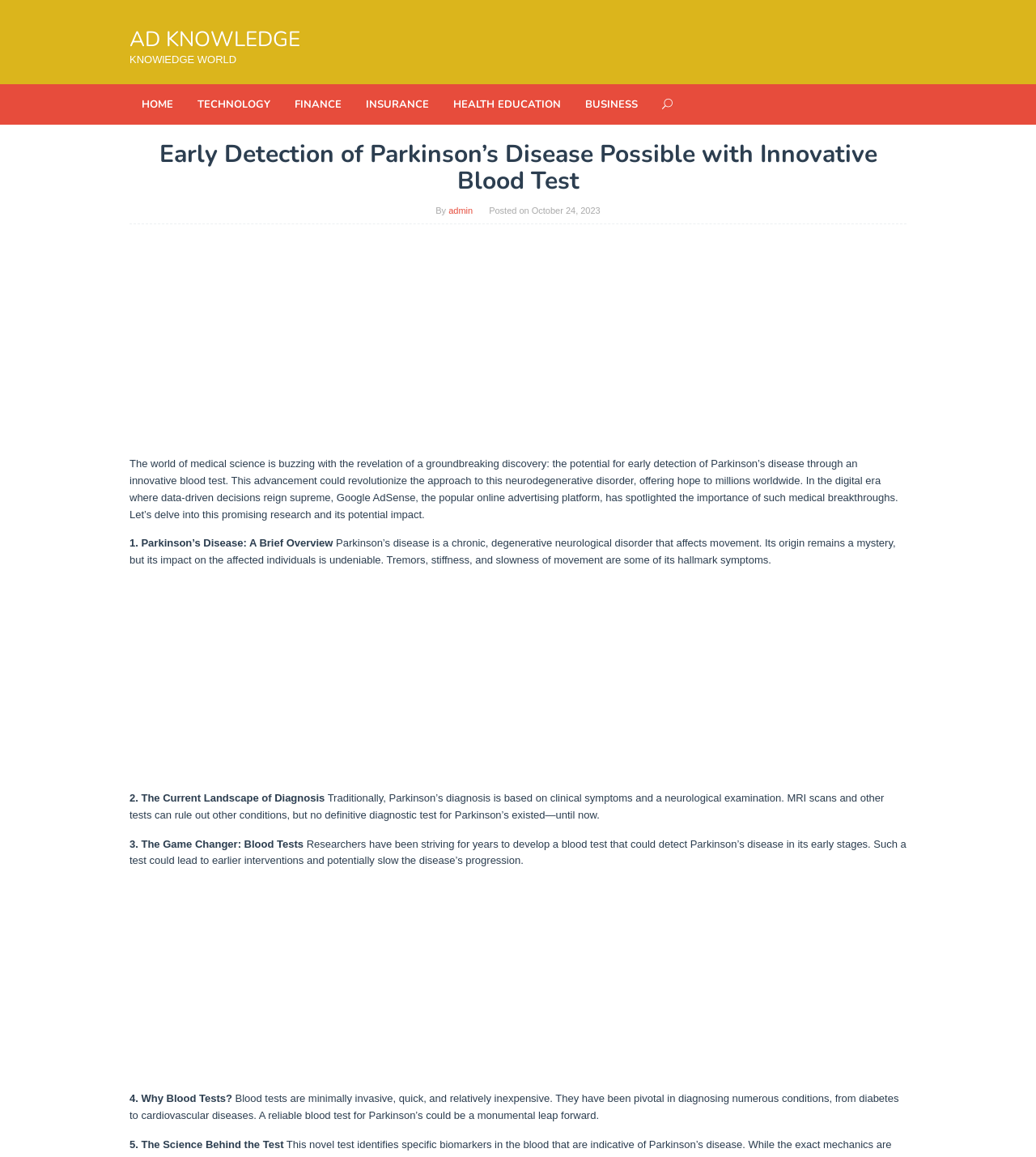What type of test is being developed for Parkinson's disease?
Please use the image to deliver a detailed and complete answer.

The webpage mentions that researchers have been striving to develop a blood test that could detect Parkinson's disease in its early stages, indicating that a blood test is being developed for the disease.